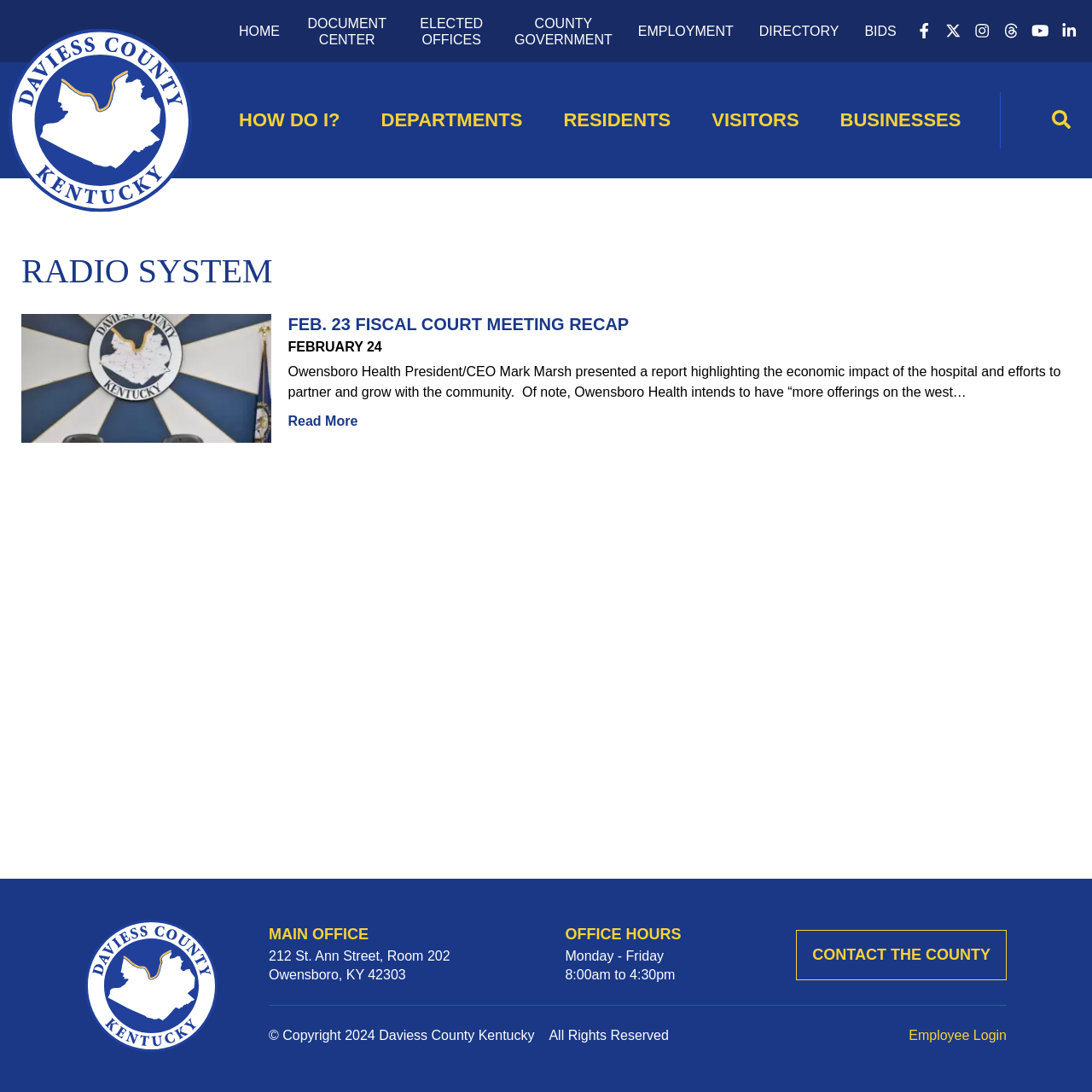Identify the bounding box coordinates of the specific part of the webpage to click to complete this instruction: "View the DOCUMENT CENTER".

[0.268, 0.0, 0.368, 0.057]